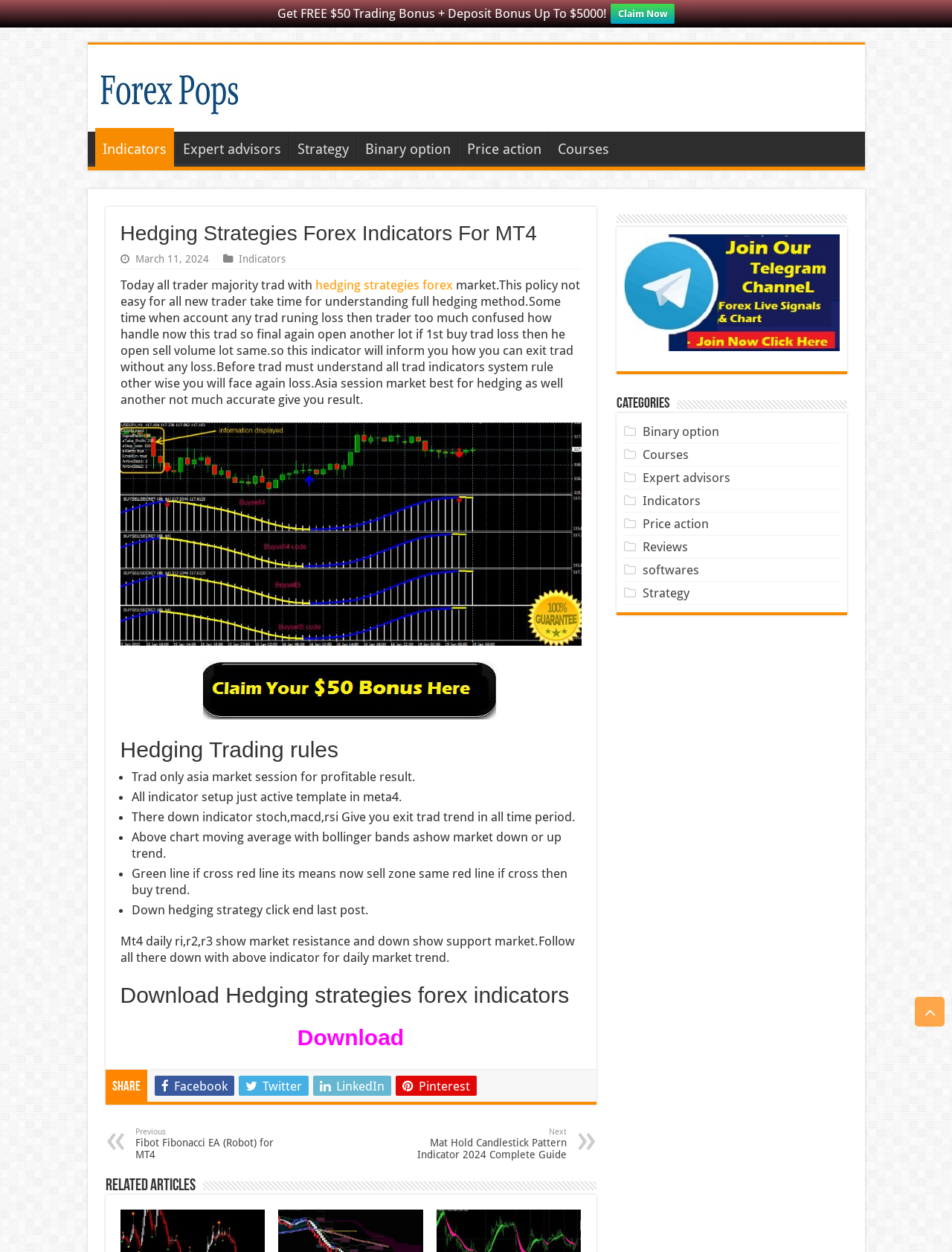Locate the bounding box coordinates of the area to click to fulfill this instruction: "Explore Forex MT4/MT5 indicators". The bounding box should be presented as four float numbers between 0 and 1, in the order [left, top, right, bottom].

[0.104, 0.059, 0.252, 0.088]